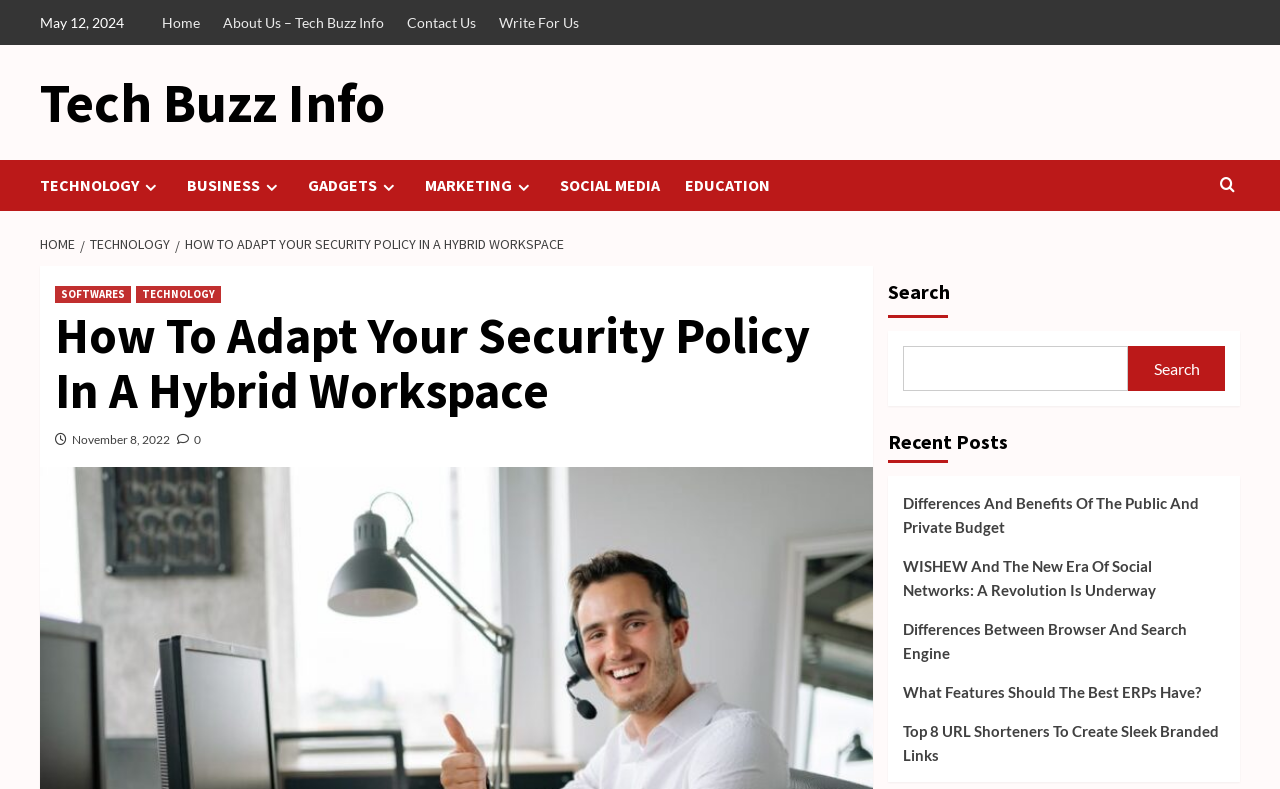What is the date of the latest article? Based on the image, give a response in one word or a short phrase.

November 8, 2022